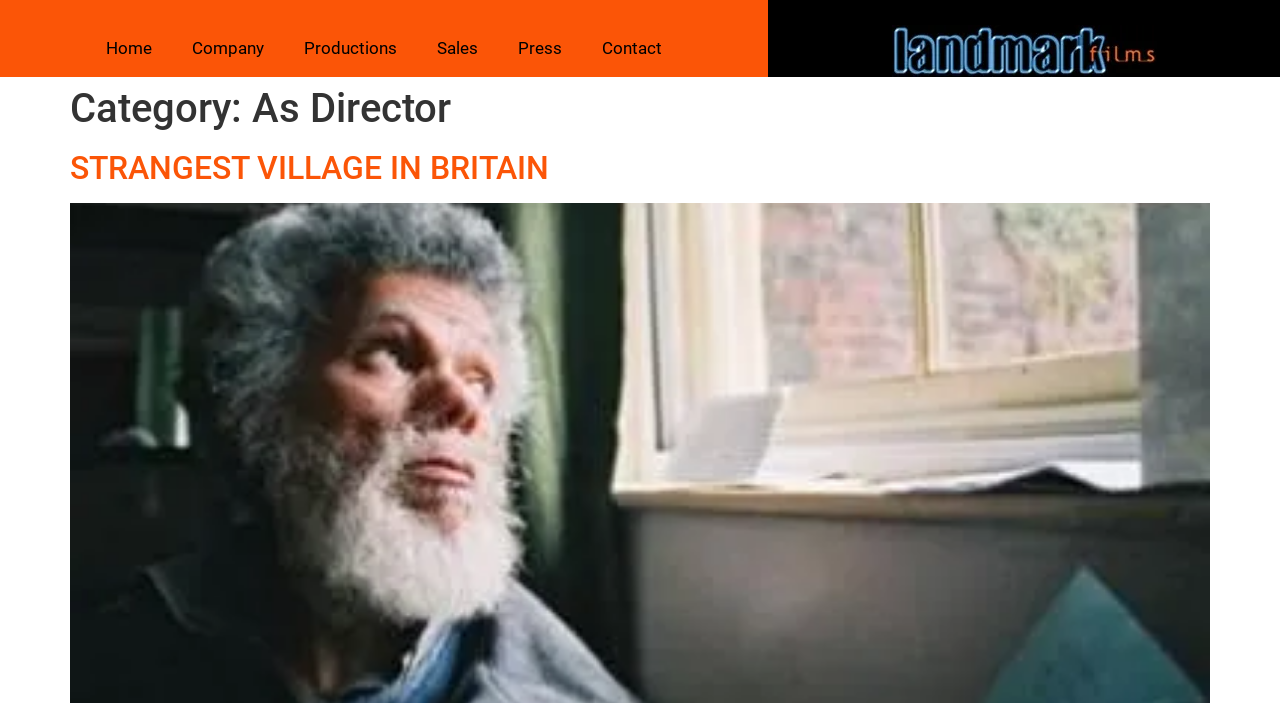What is the category of the current page?
Based on the visual details in the image, please answer the question thoroughly.

I determined the answer by looking at the header section of the webpage, which contains a heading 'Category: As Director'. This suggests that the current page is categorized under 'As Director'.